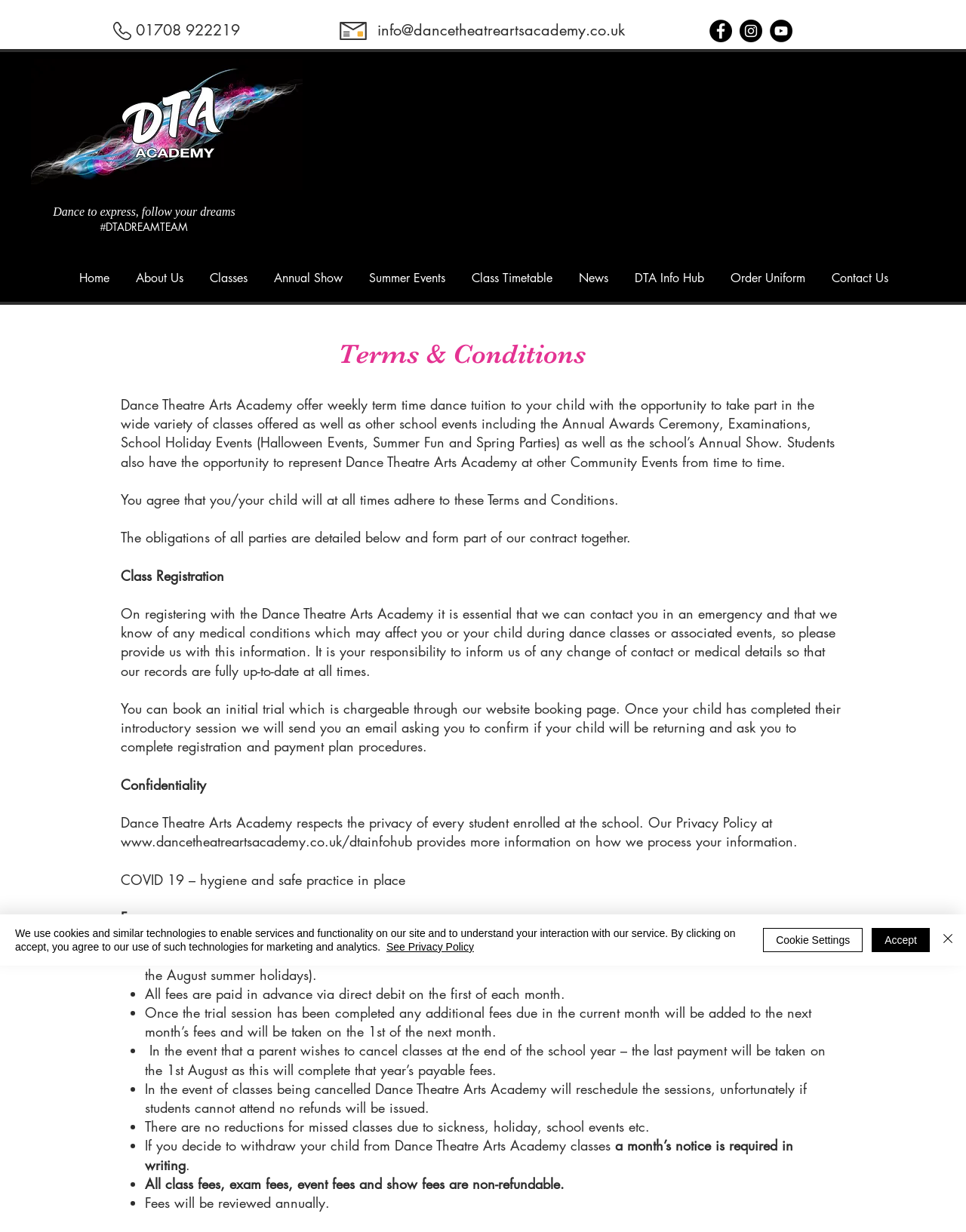Determine the coordinates of the bounding box that should be clicked to complete the instruction: "Click the Facebook link". The coordinates should be represented by four float numbers between 0 and 1: [left, top, right, bottom].

[0.734, 0.016, 0.758, 0.034]